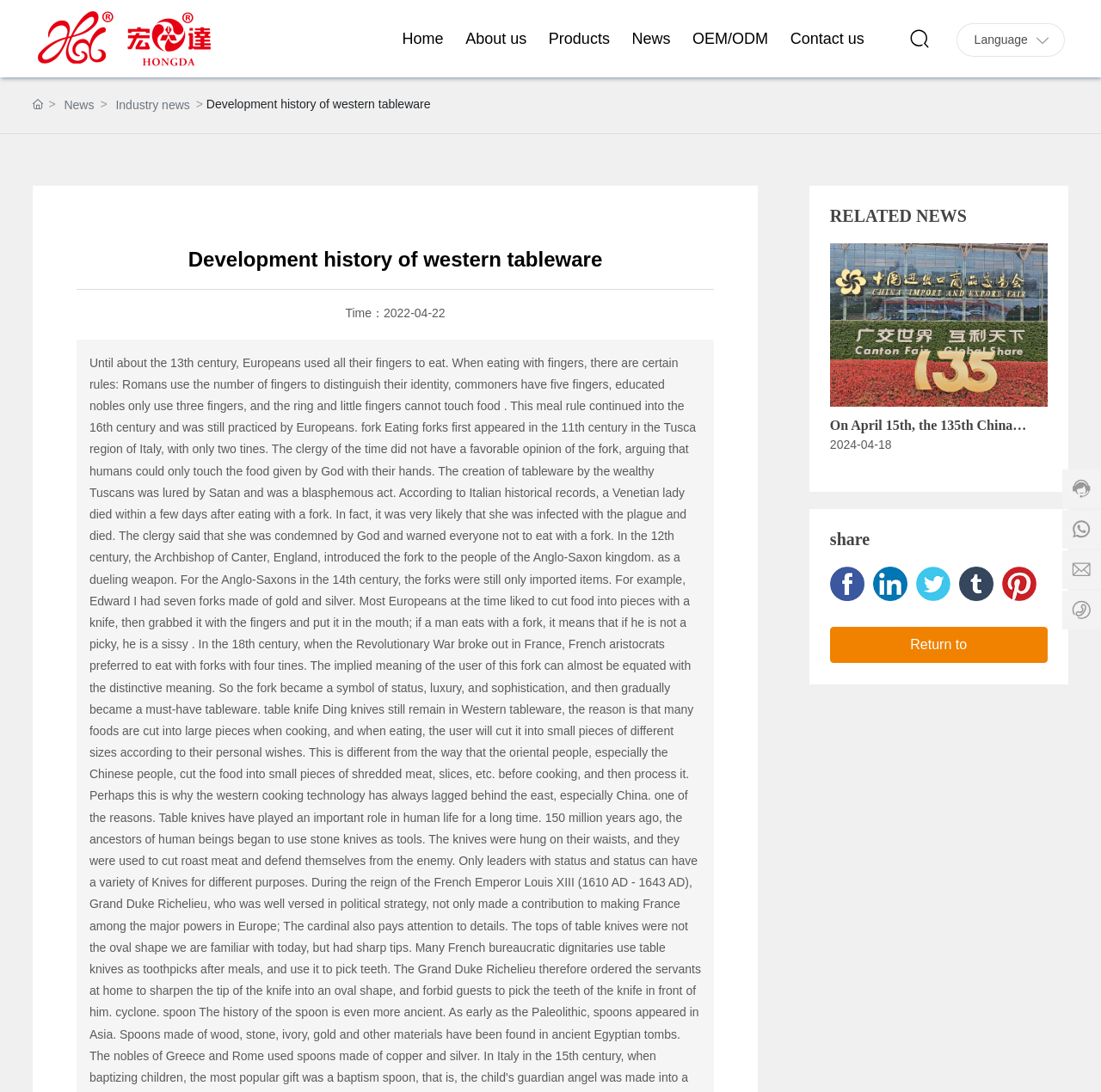Provide your answer in a single word or phrase: 
What is the contact information?

Phone number and email